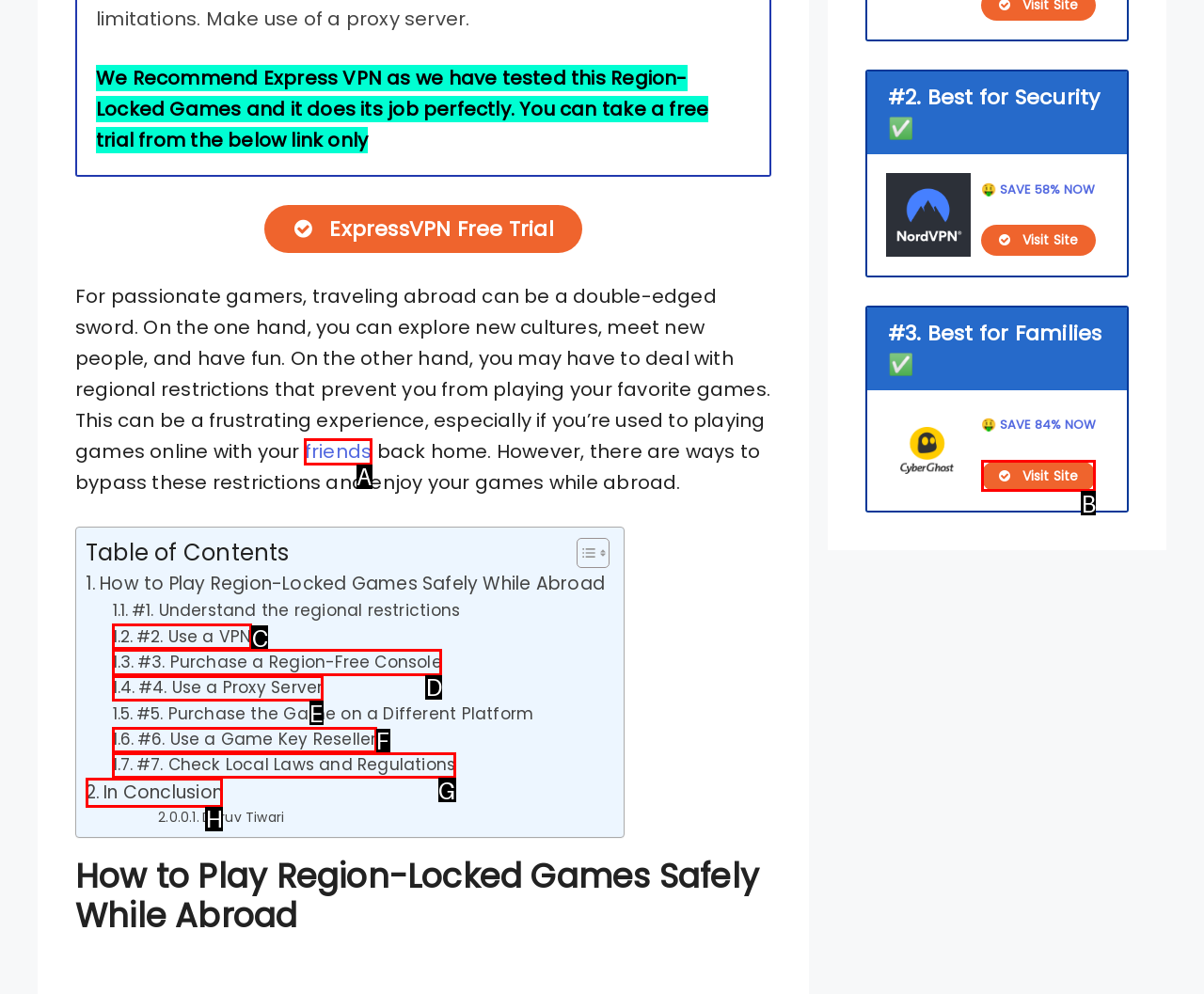Determine which option aligns with the description: friends. Provide the letter of the chosen option directly.

A